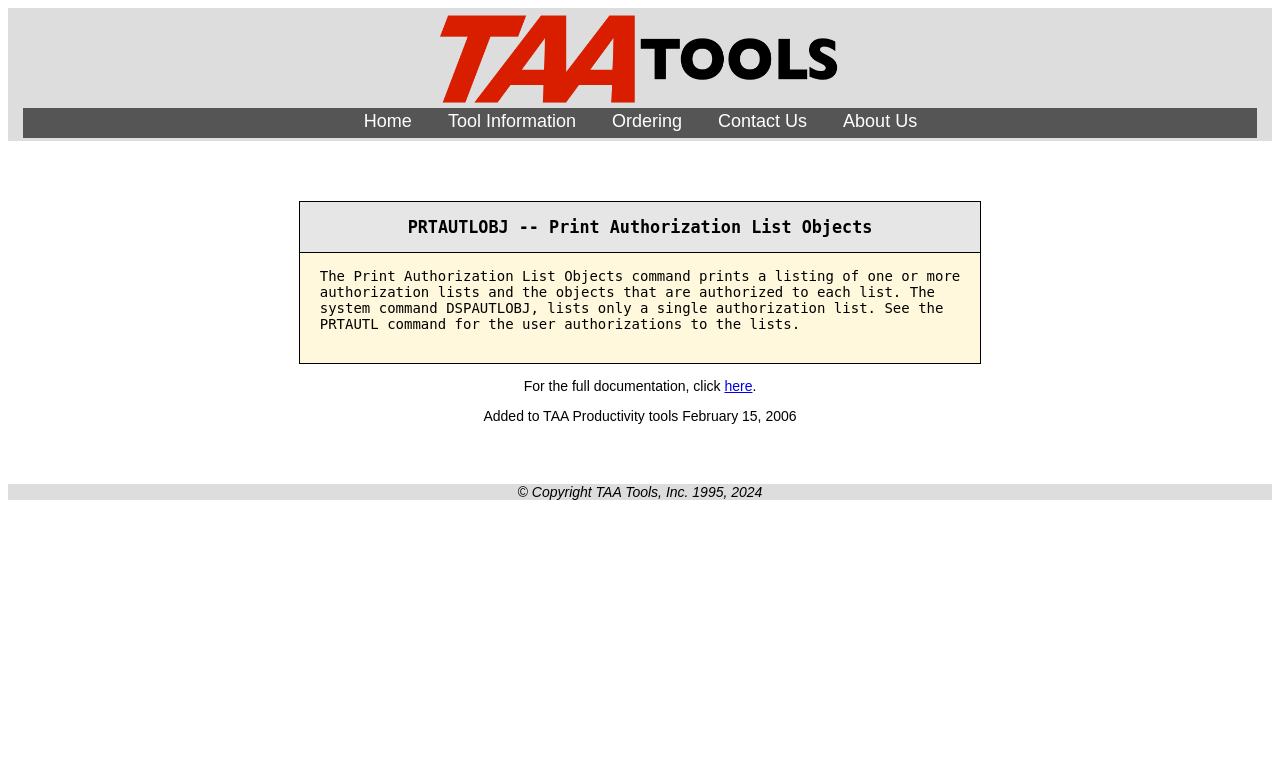Provide your answer to the question using just one word or phrase: What is the copyright year range of TAA Tools, Inc.?

1995, 2024